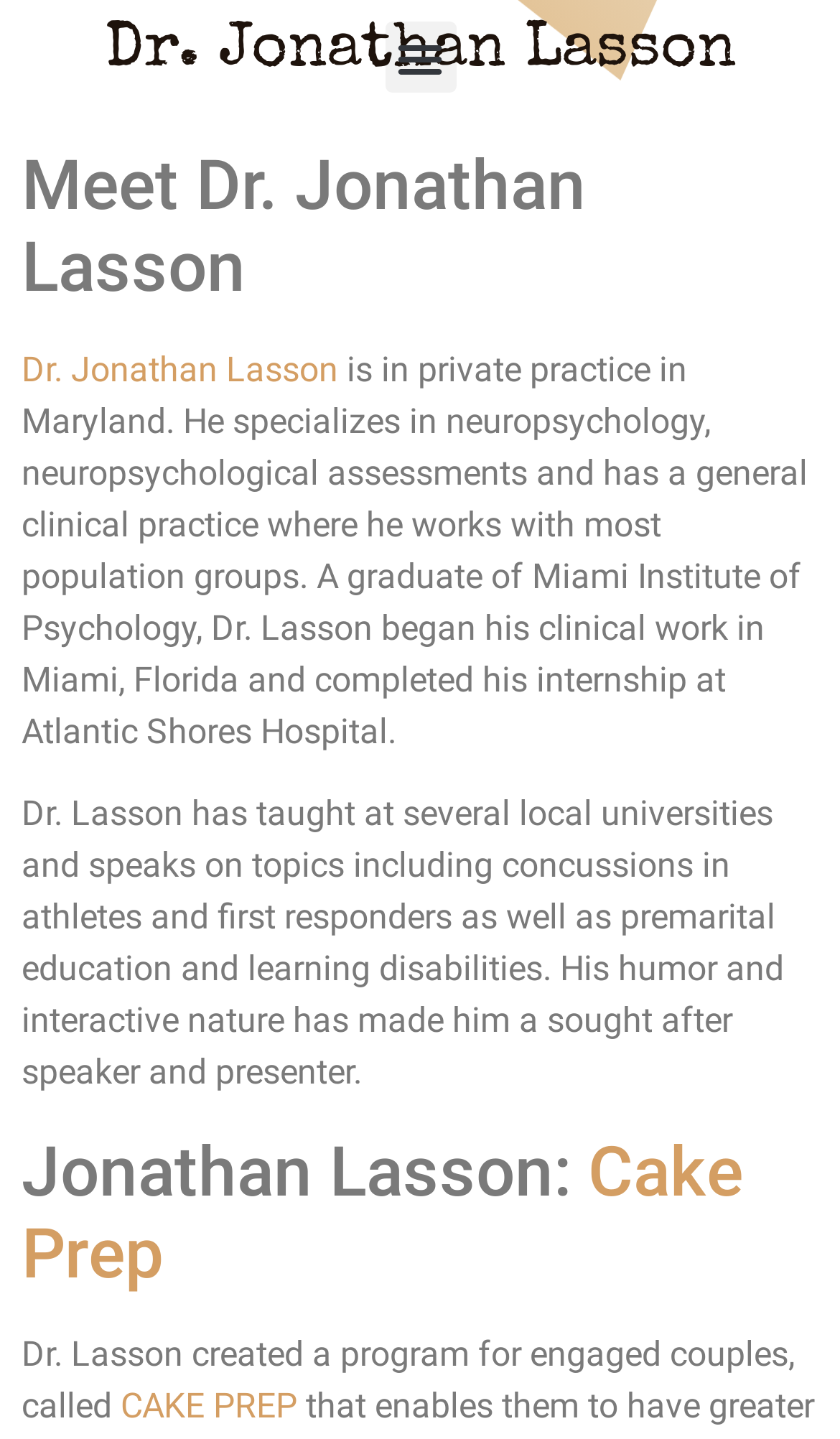What is the name of the program created by Dr. Lasson for engaged couples?
Give a one-word or short-phrase answer derived from the screenshot.

CAKE PREP